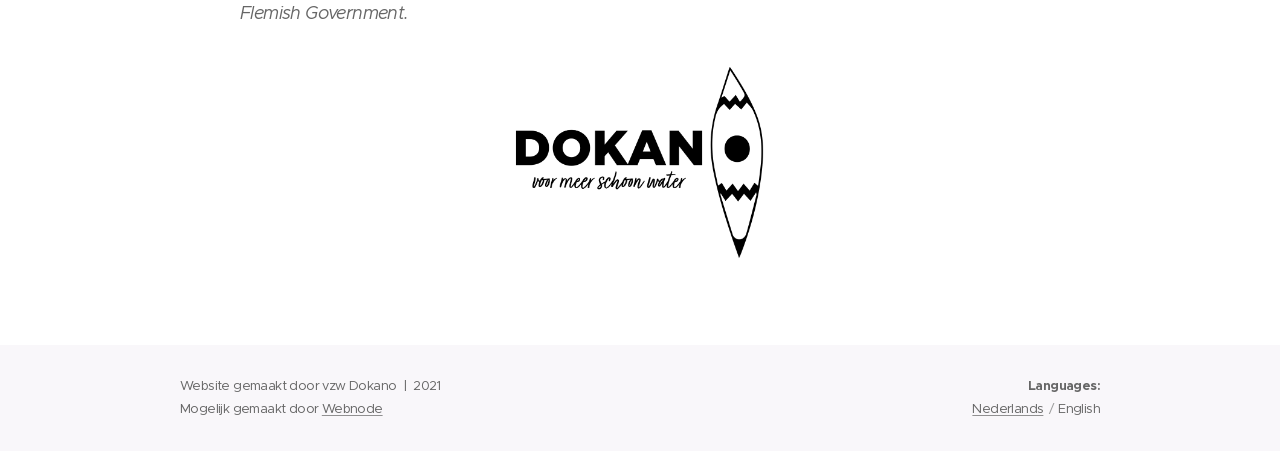Please provide a detailed answer to the question below based on the screenshot: 
What is the language currently selected?

I determined the currently selected language by looking at the language options at the bottom of the webpage, where 'Nederlands' is a clickable link, indicating that it is the currently selected language.